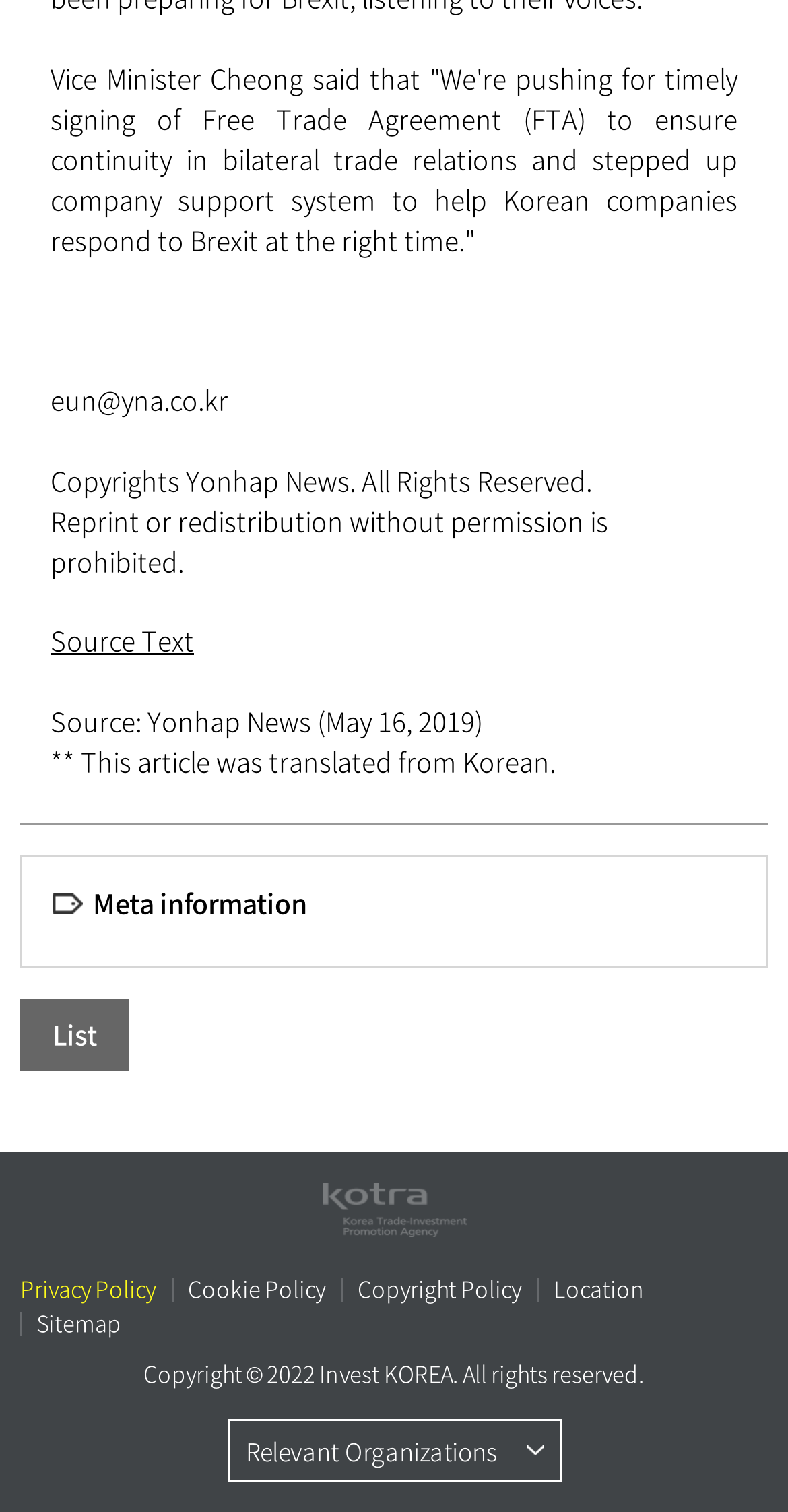What is the copyright notice at the bottom of the webpage?
Using the image as a reference, answer the question in detail.

The copyright notice at the bottom of the webpage is stated in the last StaticText element, which is 'Copyright 2022 Invest KOREA. All rights reserved'.